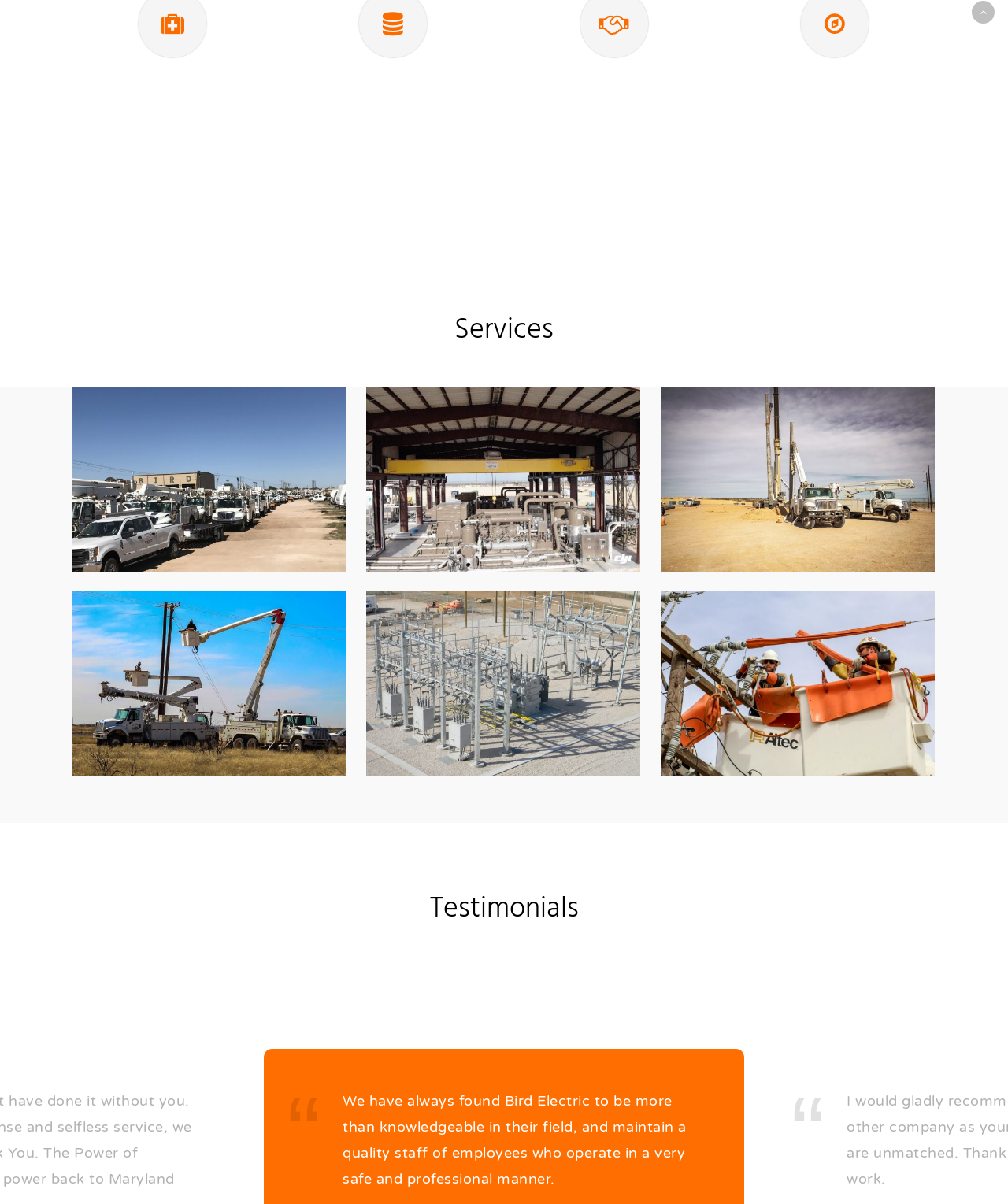Locate the bounding box coordinates of the item that should be clicked to fulfill the instruction: "Click the 'Safe' link".

[0.155, 0.103, 0.187, 0.119]